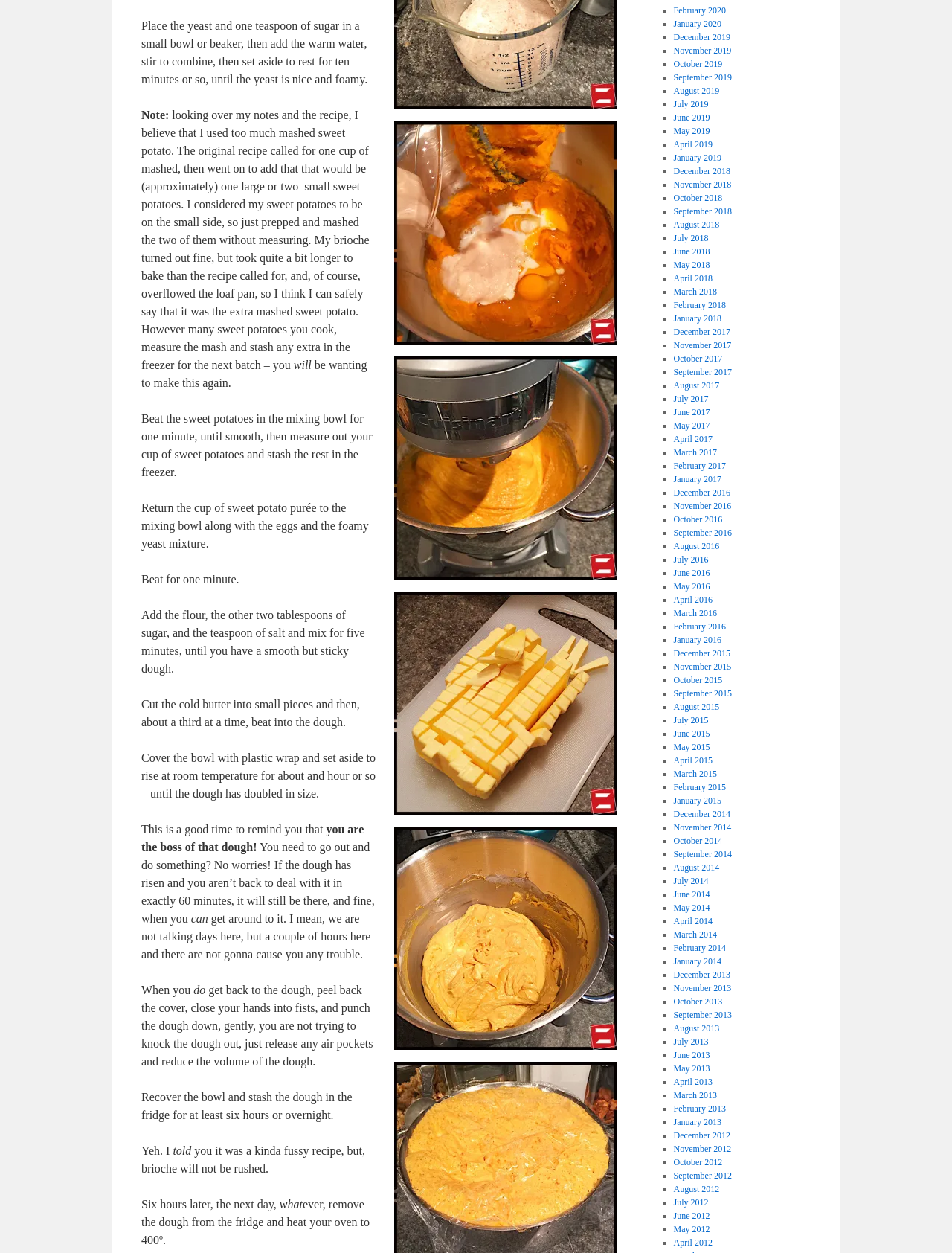Identify the bounding box coordinates for the element that needs to be clicked to fulfill this instruction: "View the '03aSwPotatoEggYeastbzLO' image". Provide the coordinates in the format of four float numbers between 0 and 1: [left, top, right, bottom].

[0.414, 0.097, 0.648, 0.275]